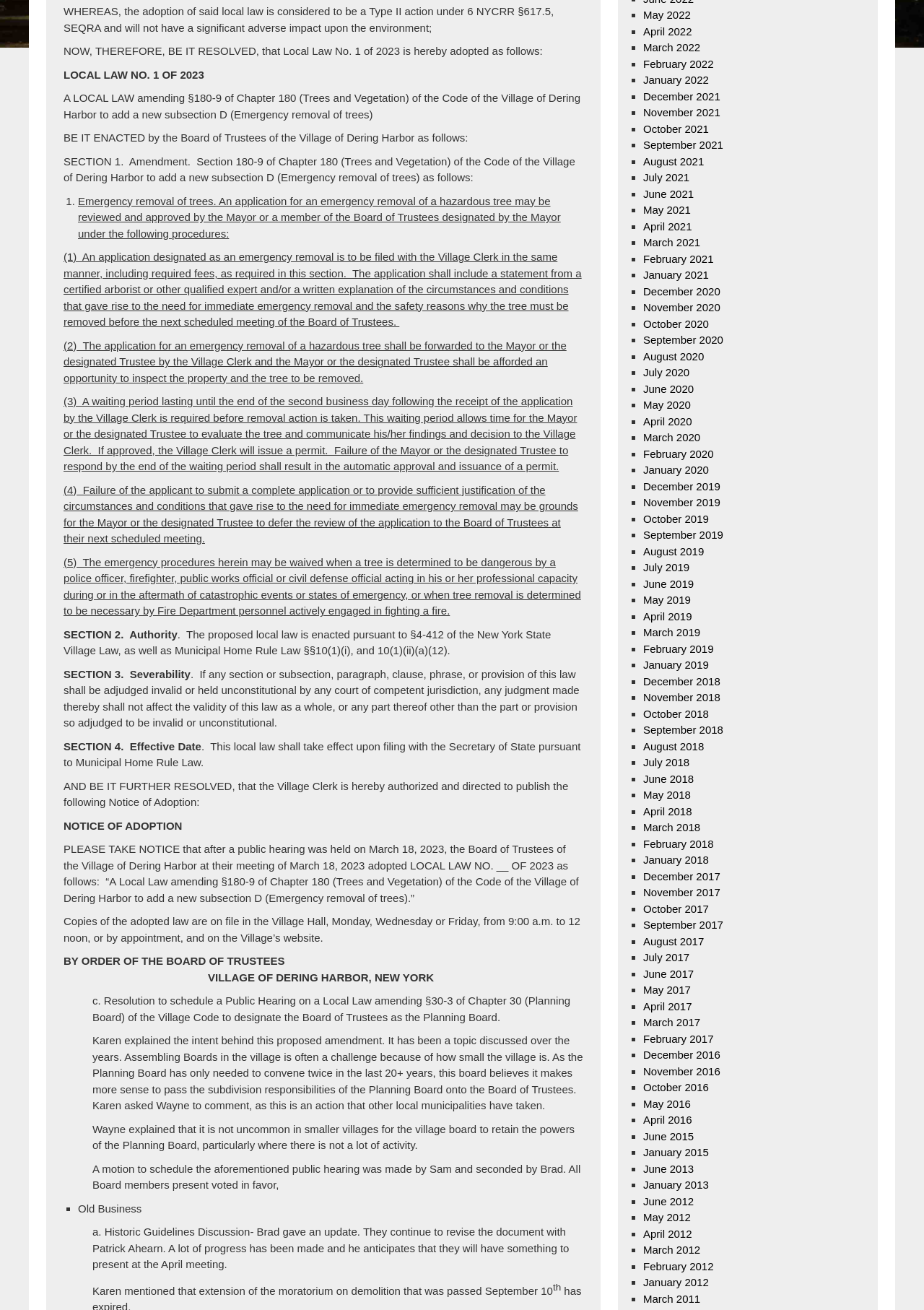Where can copies of the adopted law be found? Please answer the question using a single word or phrase based on the image.

Village Hall or the Village’s website